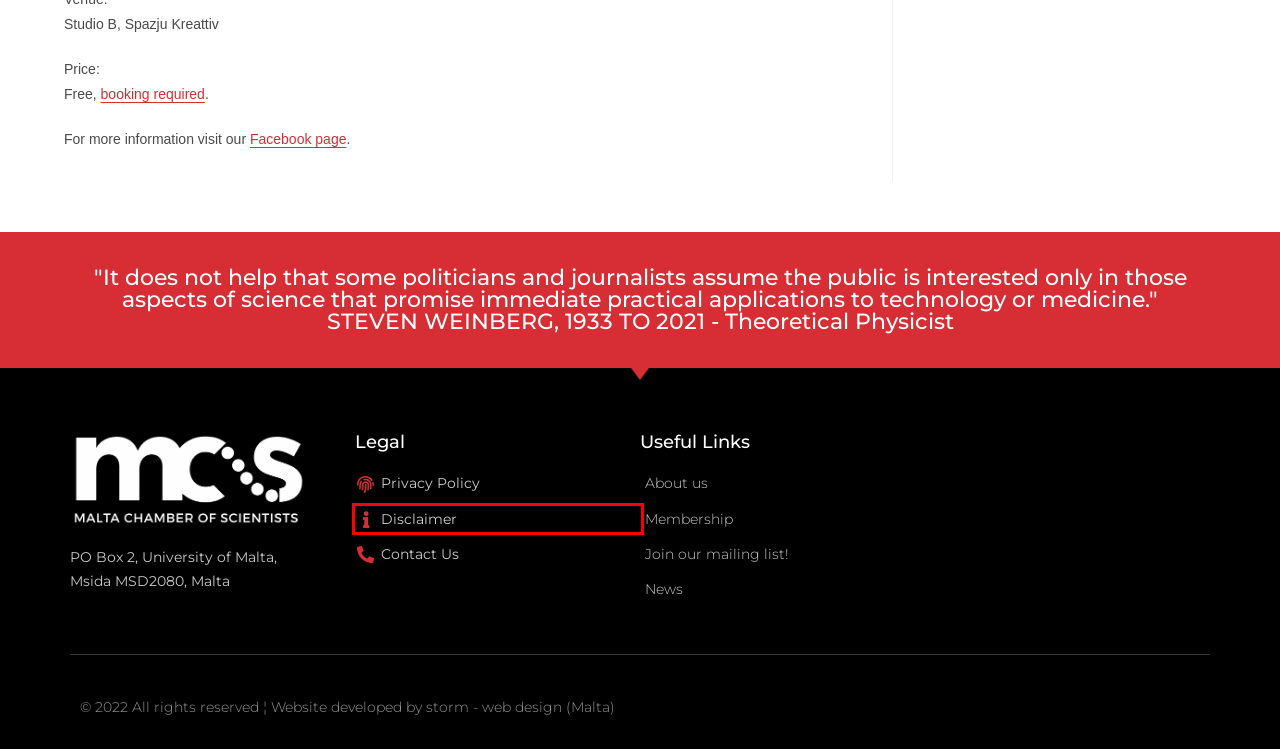You are looking at a screenshot of a webpage with a red bounding box around an element. Determine the best matching webpage description for the new webpage resulting from clicking the element in the red bounding box. Here are the descriptions:
A. ĊineXjenza | I Am Legend - Malta Chamber of Scientists
B. About Us - Malta Chamber of Scientists
C. Disclaimer - Malta Chamber of Scientists
D. Contact Us - Malta Chamber of Scientists
E. Privacy Policy - Malta Chamber of Scientists
F. Join our mailing list! - Malta Chamber of Scientists
G. ĊineXjenza | The Social Dilemma - Malta Chamber of Scientists
H. Eating well without eating the planet: a vision for sustainable agriculture in Malta

C